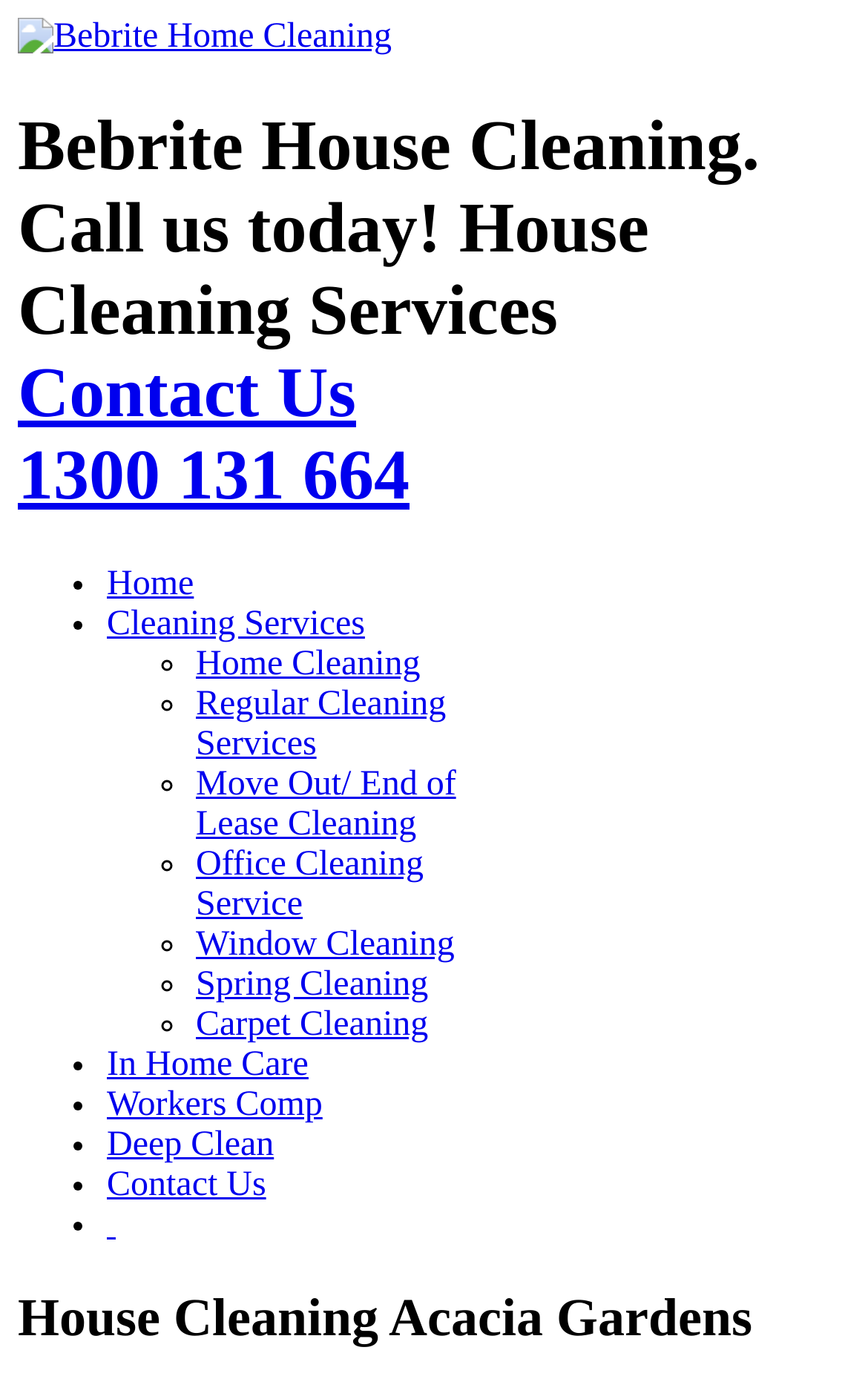Reply to the question with a brief word or phrase: What area does the company provide house cleaning services for?

Acacia Gardens